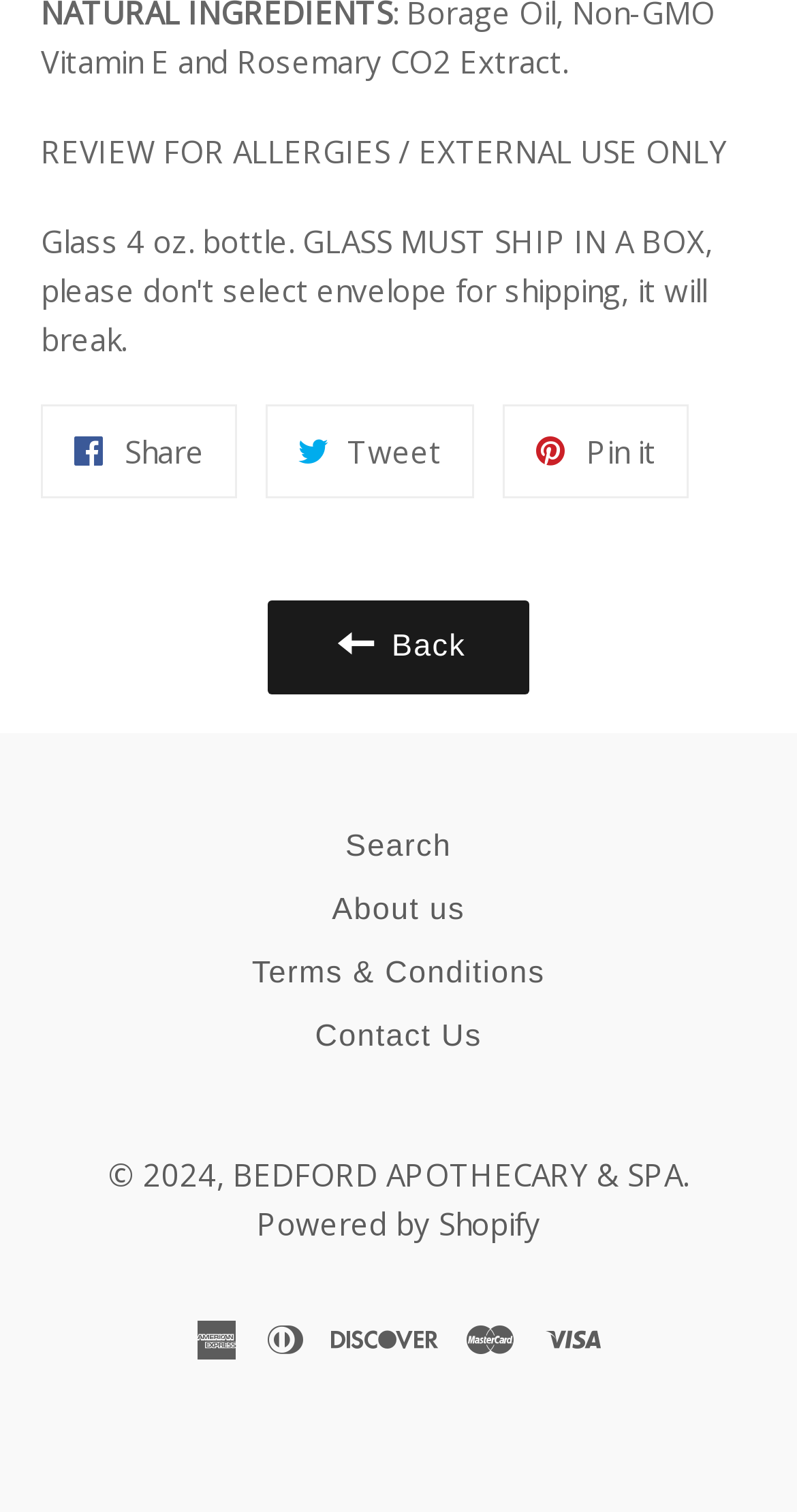Find and specify the bounding box coordinates that correspond to the clickable region for the instruction: "Search".

[0.051, 0.539, 0.949, 0.581]